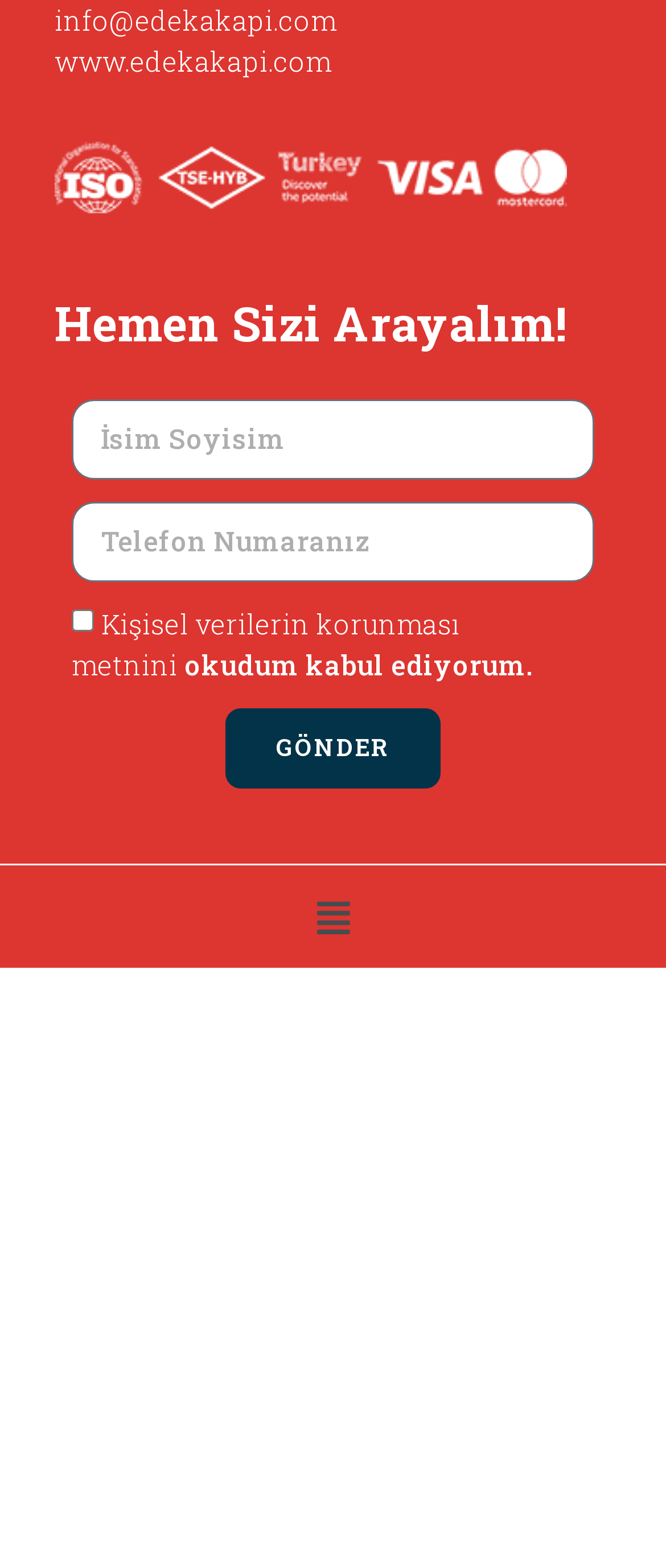Identify the bounding box for the described UI element. Provide the coordinates in (top-left x, top-left y, bottom-right x, bottom-right y) format with values ranging from 0 to 1: GÖNDER

[0.338, 0.452, 0.662, 0.503]